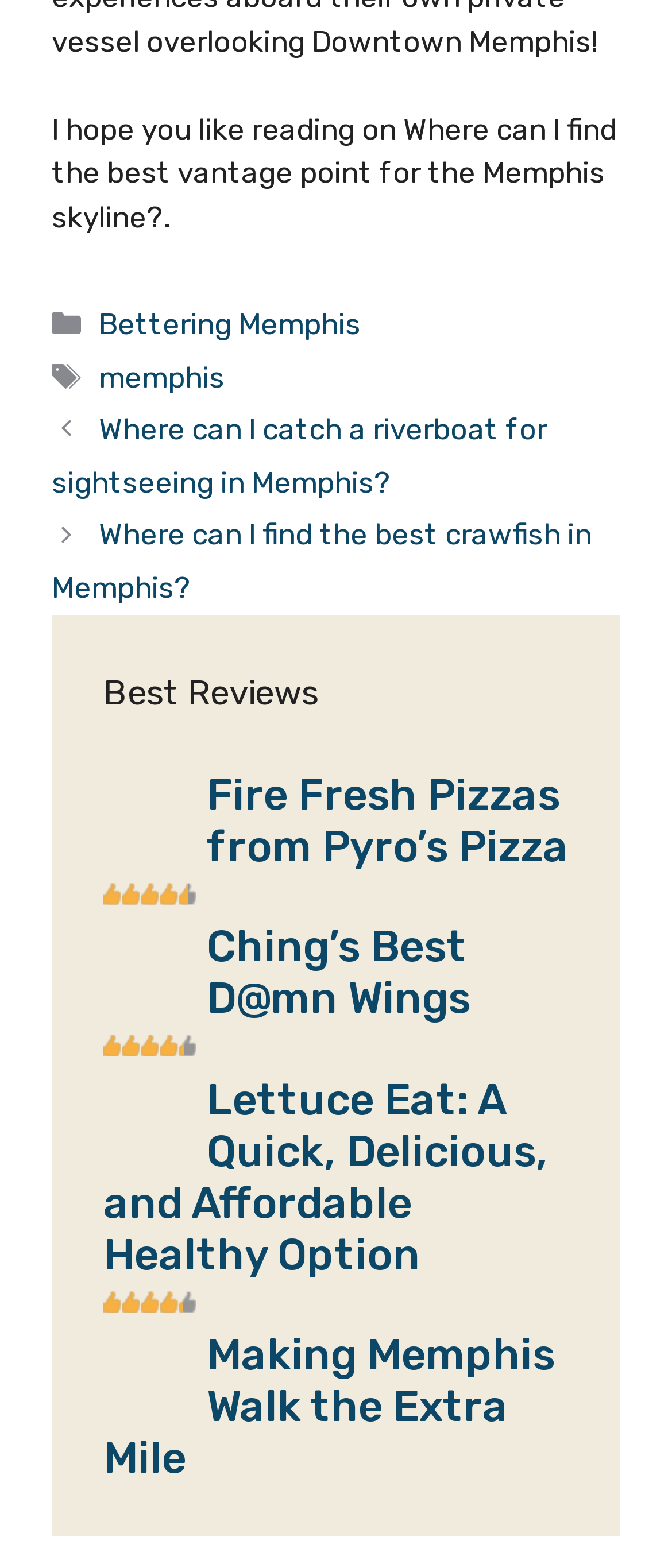Determine the bounding box coordinates in the format (top-left x, top-left y, bottom-right x, bottom-right y). Ensure all values are floating point numbers between 0 and 1. Identify the bounding box of the UI element described by: Ching’s Best D@mn Wings

[0.308, 0.588, 0.7, 0.653]